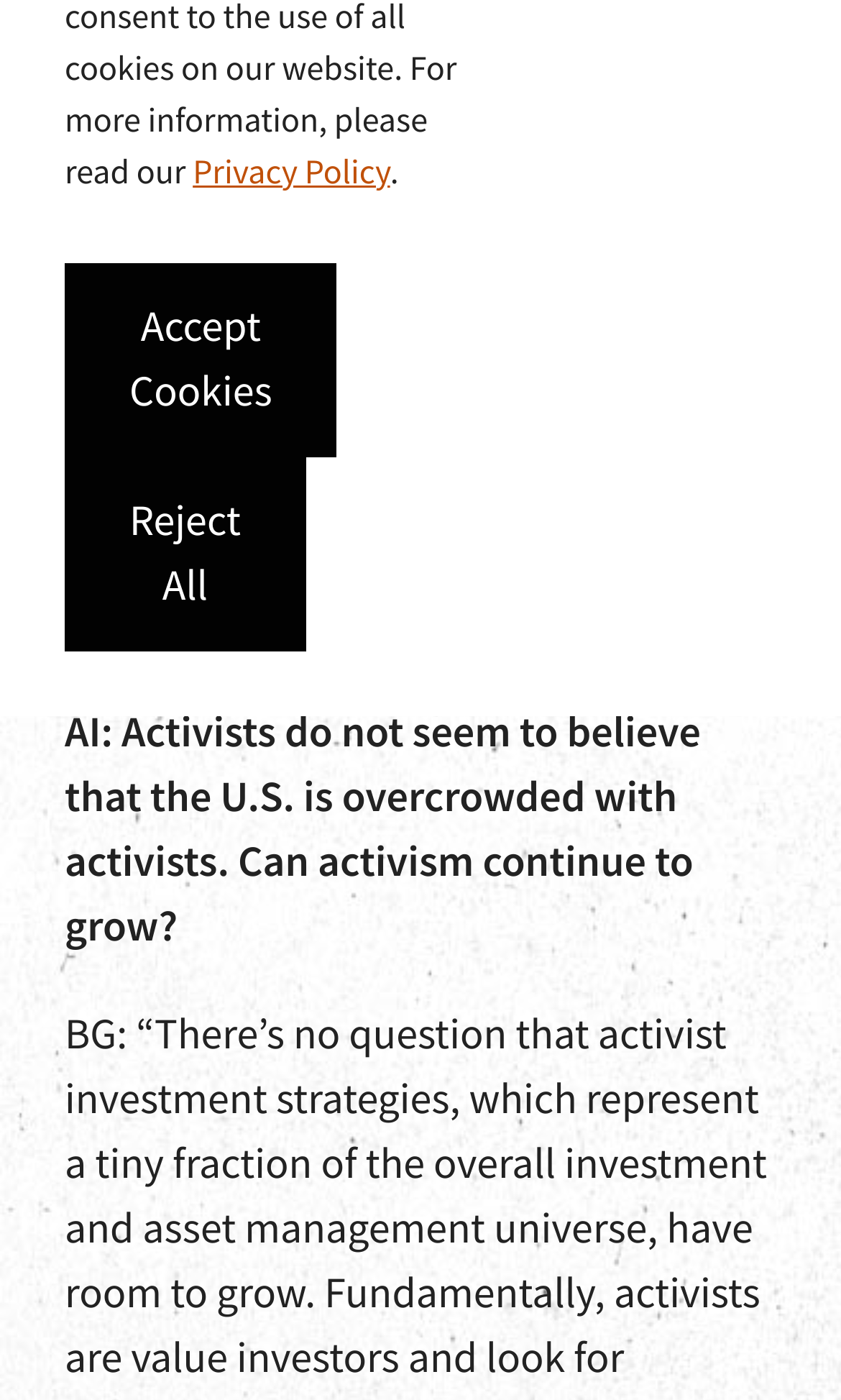Calculate the bounding box coordinates for the UI element based on the following description: "Accept Cookies". Ensure the coordinates are four float numbers between 0 and 1, i.e., [left, top, right, bottom].

[0.077, 0.188, 0.401, 0.327]